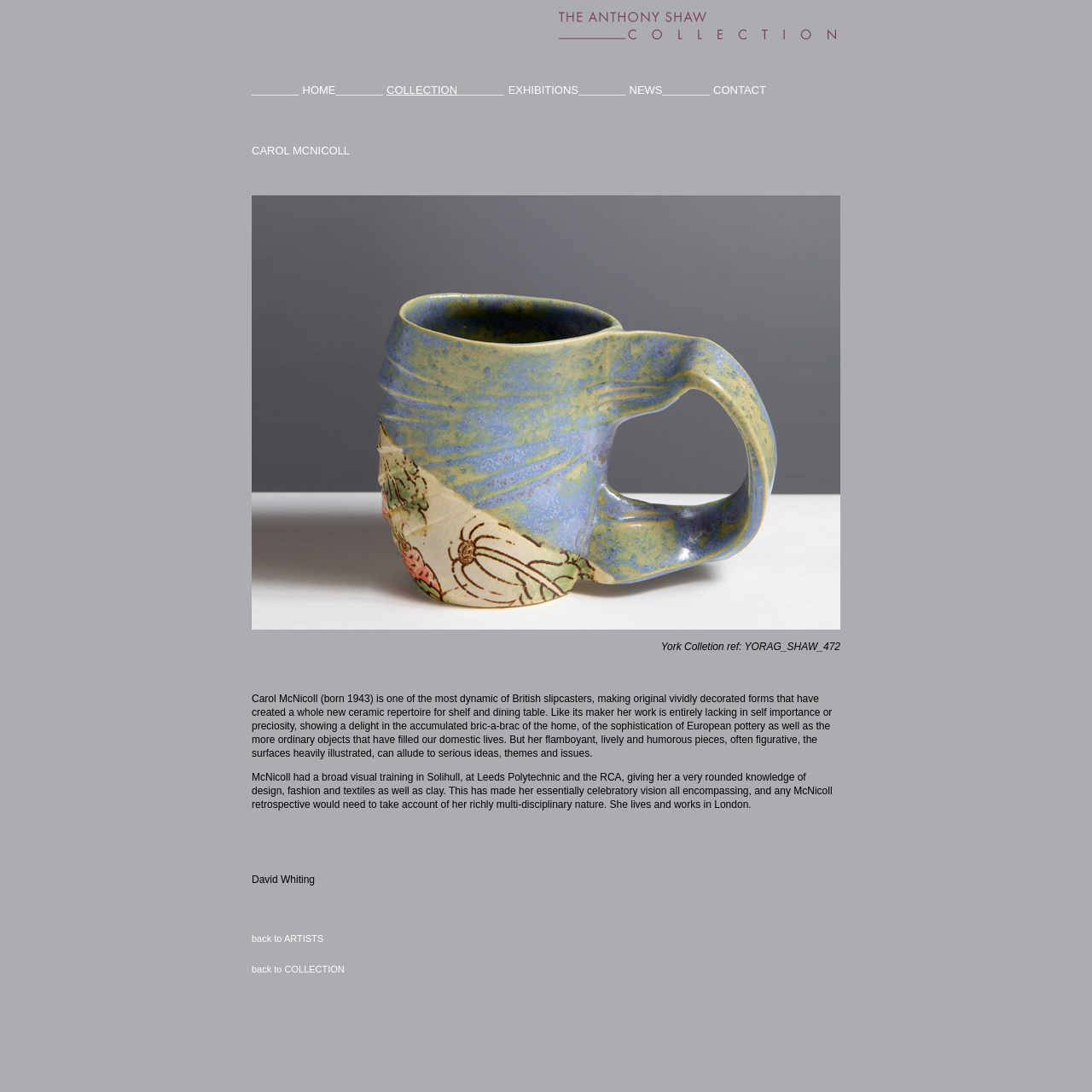Please identify the coordinates of the bounding box that should be clicked to fulfill this instruction: "click the back to ARTISTS link".

[0.23, 0.855, 0.296, 0.864]